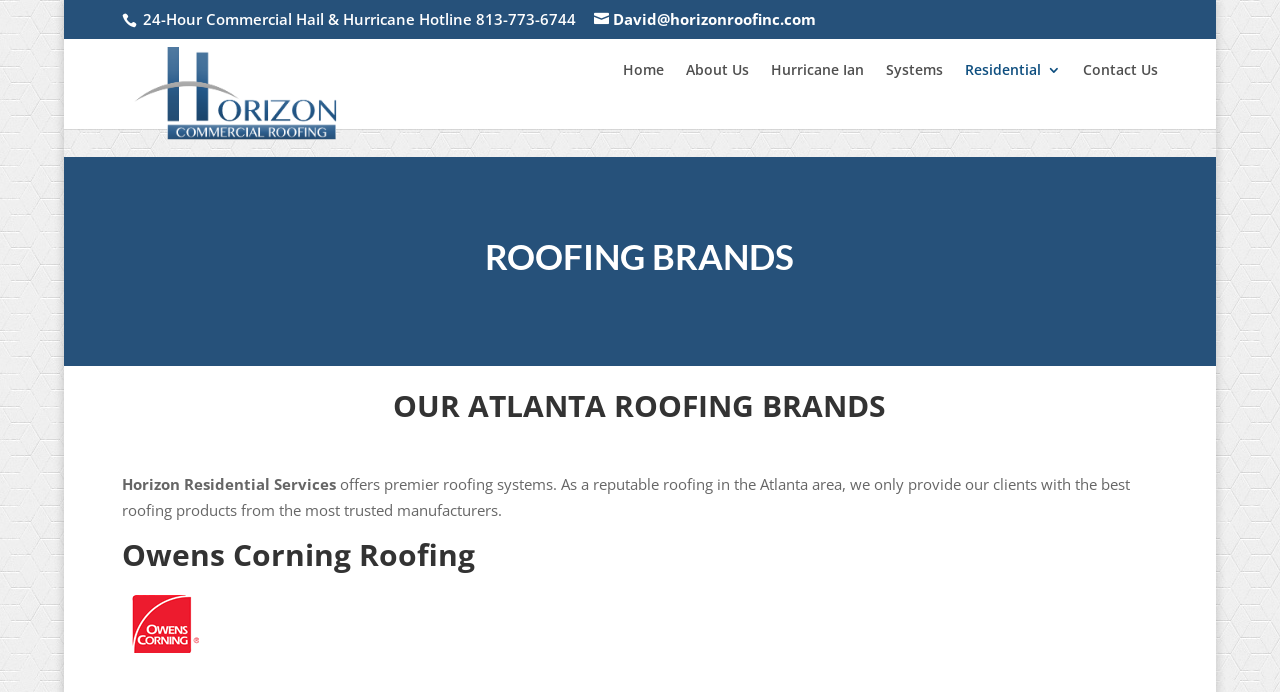What is the name of the company?
Using the screenshot, give a one-word or short phrase answer.

Horizon Roof, Inc